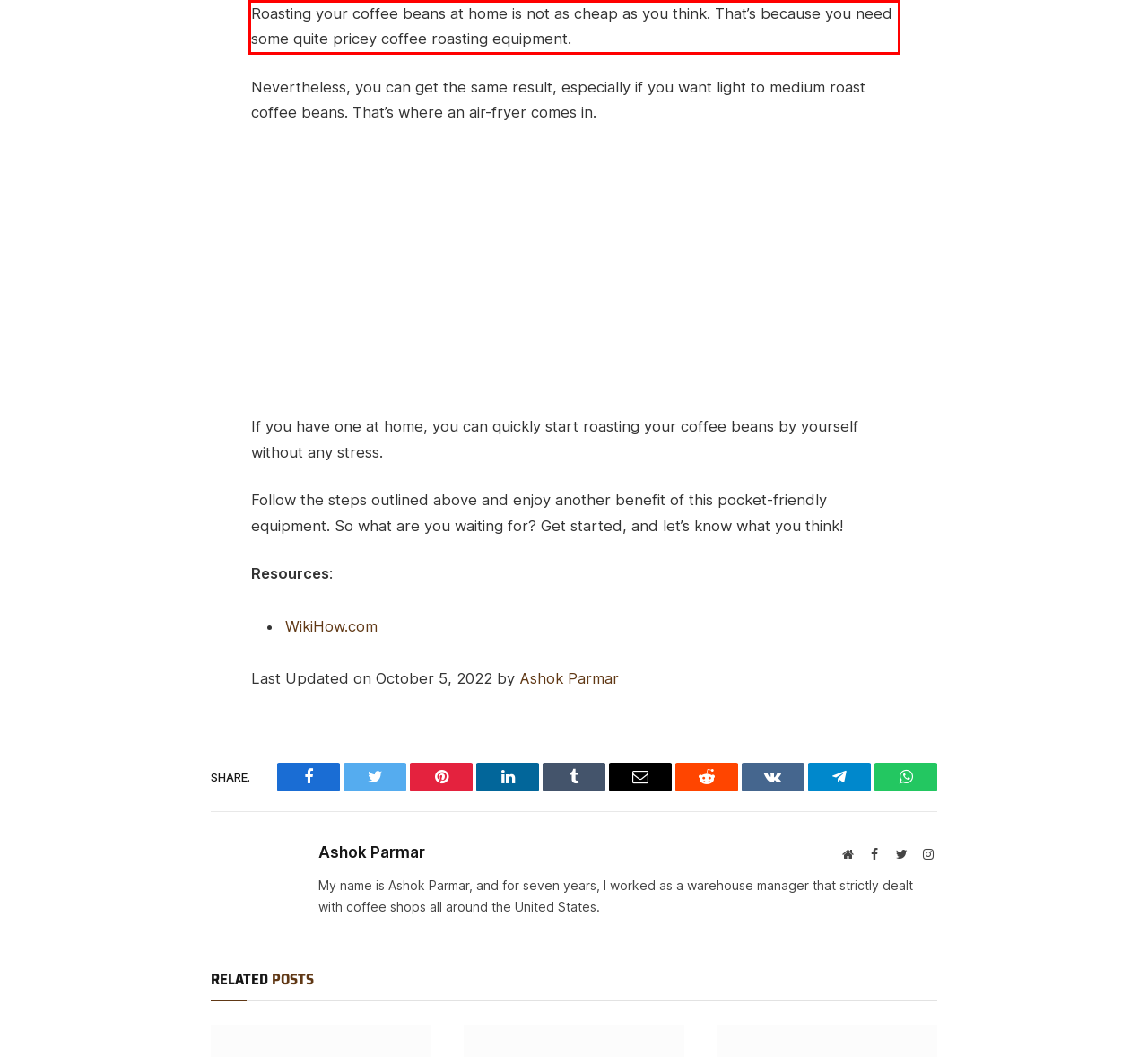Analyze the screenshot of the webpage that features a red bounding box and recognize the text content enclosed within this red bounding box.

Roasting your coffee beans at home is not as cheap as you think. That’s because you need some quite pricey coffee roasting equipment.